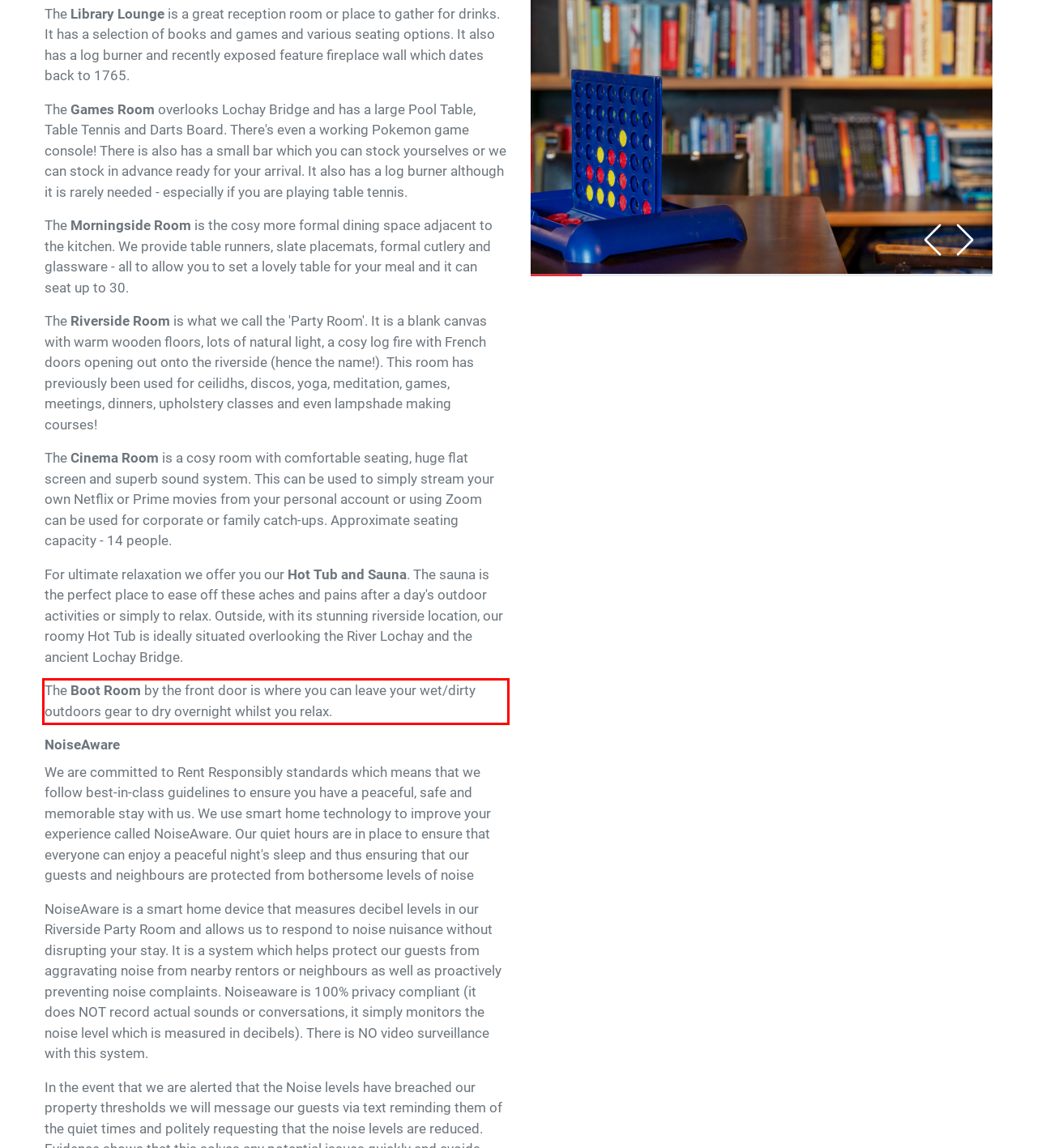Given a screenshot of a webpage, identify the red bounding box and perform OCR to recognize the text within that box.

The Boot Room by the front door is where you can leave your wet/dirty outdoors gear to dry overnight whilst you relax.